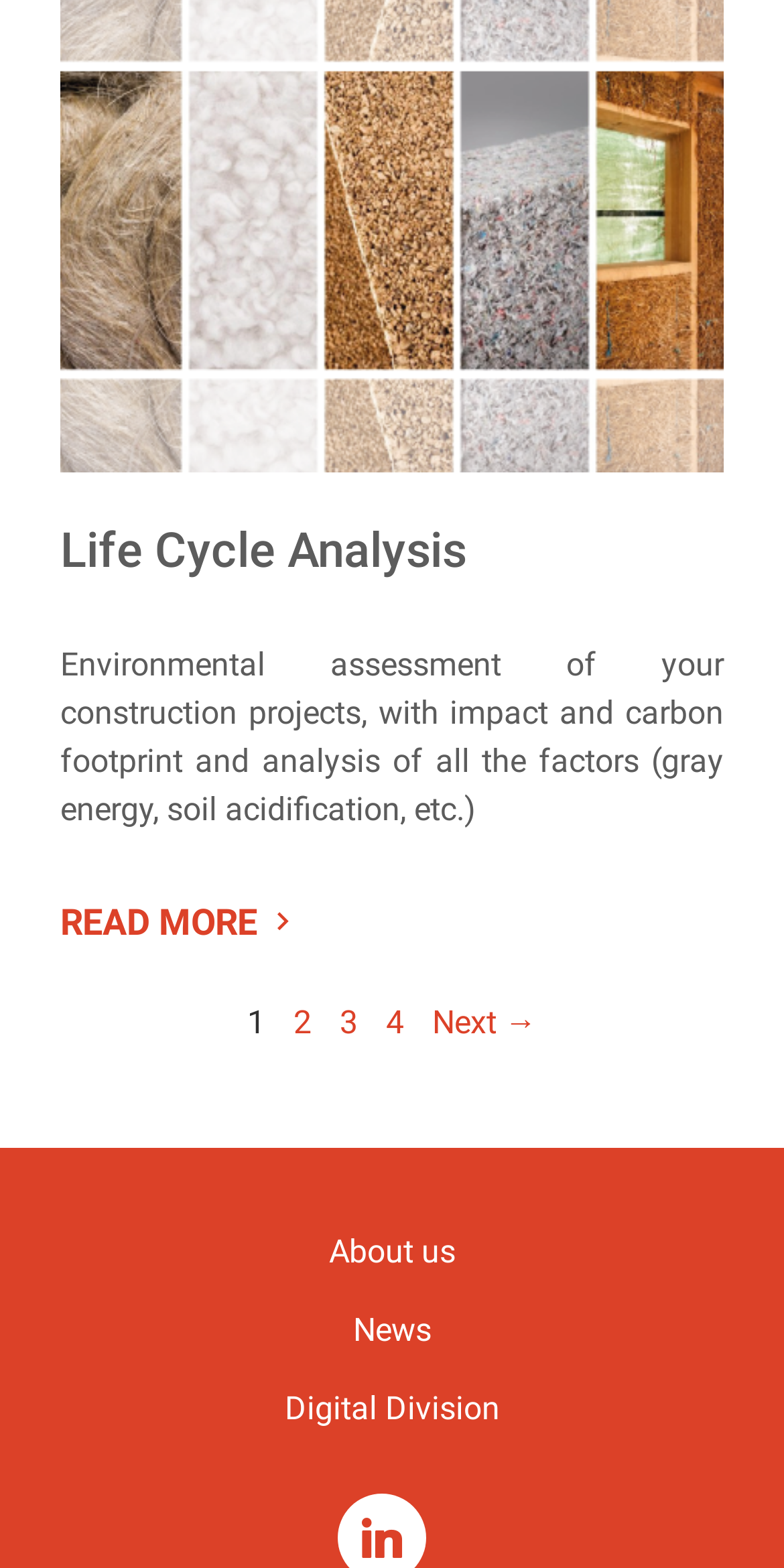What is the last menu item in the footer?
Look at the image and provide a detailed response to the question.

The footer of the webpage contains several menu items, including 'About us', 'News', and 'Digital Division'. The last menu item in the footer is 'Digital Division', which is located at the bottom right of the page.